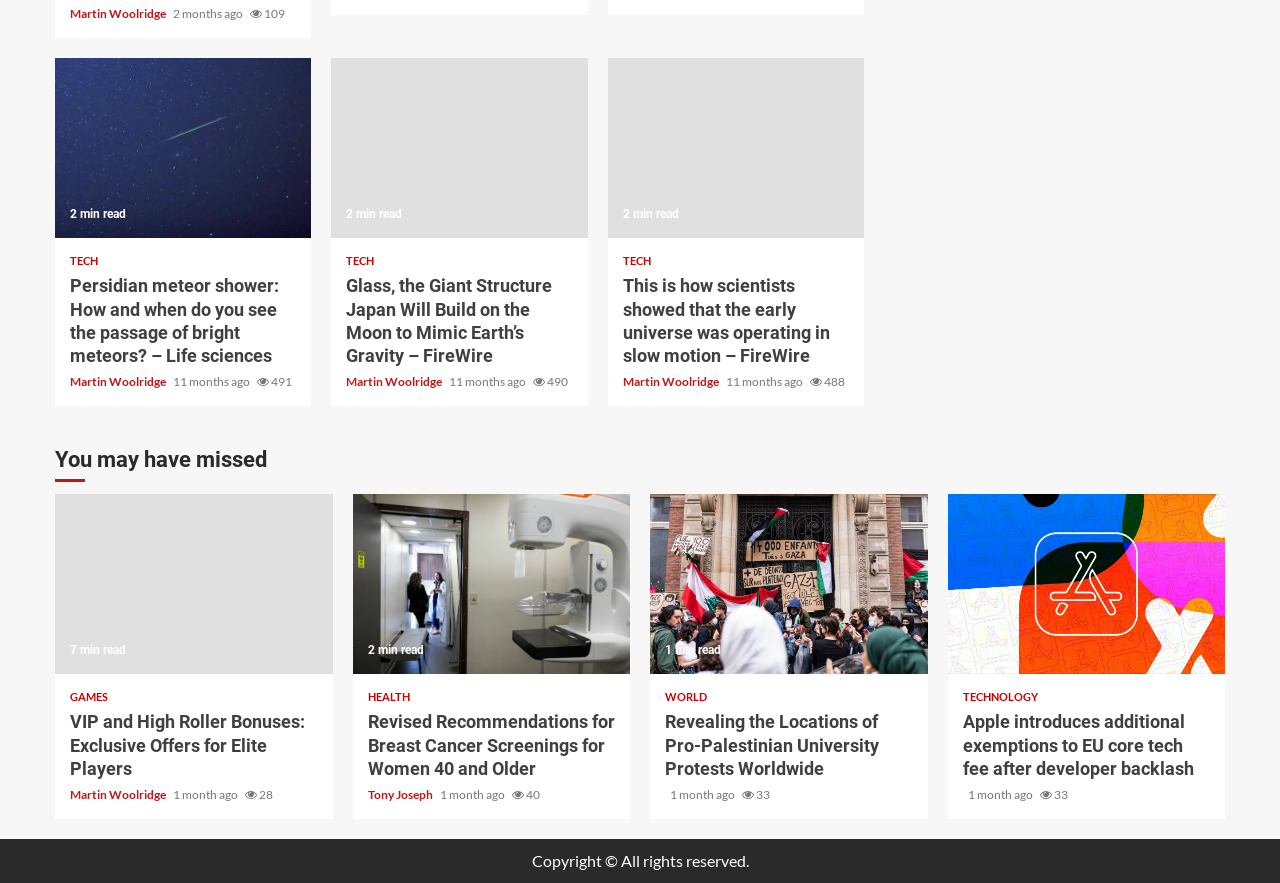Find and provide the bounding box coordinates for the UI element described with: "109".

[0.195, 0.007, 0.223, 0.024]